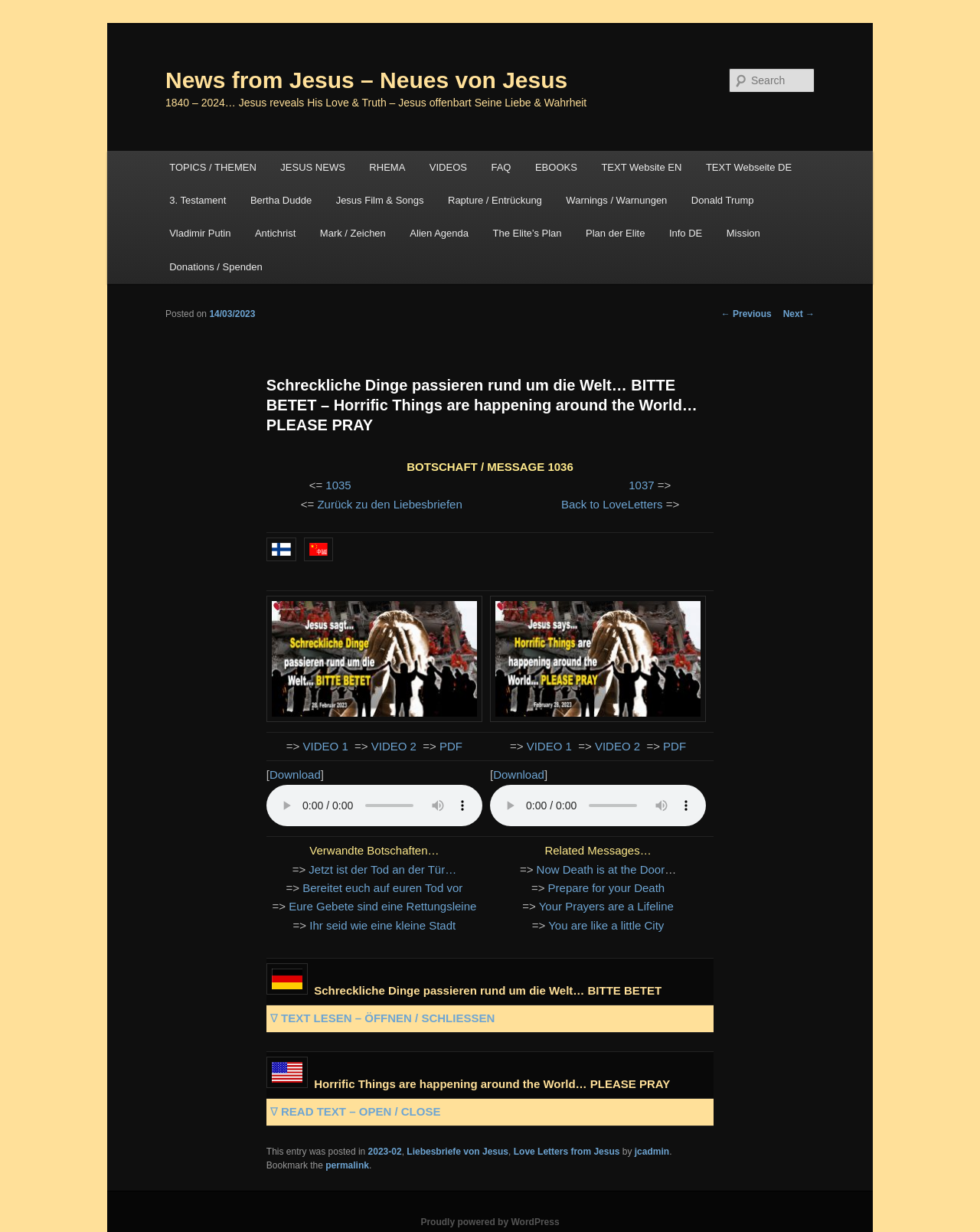Given the description "Mark / Zeichen", provide the bounding box coordinates of the corresponding UI element.

[0.314, 0.176, 0.406, 0.203]